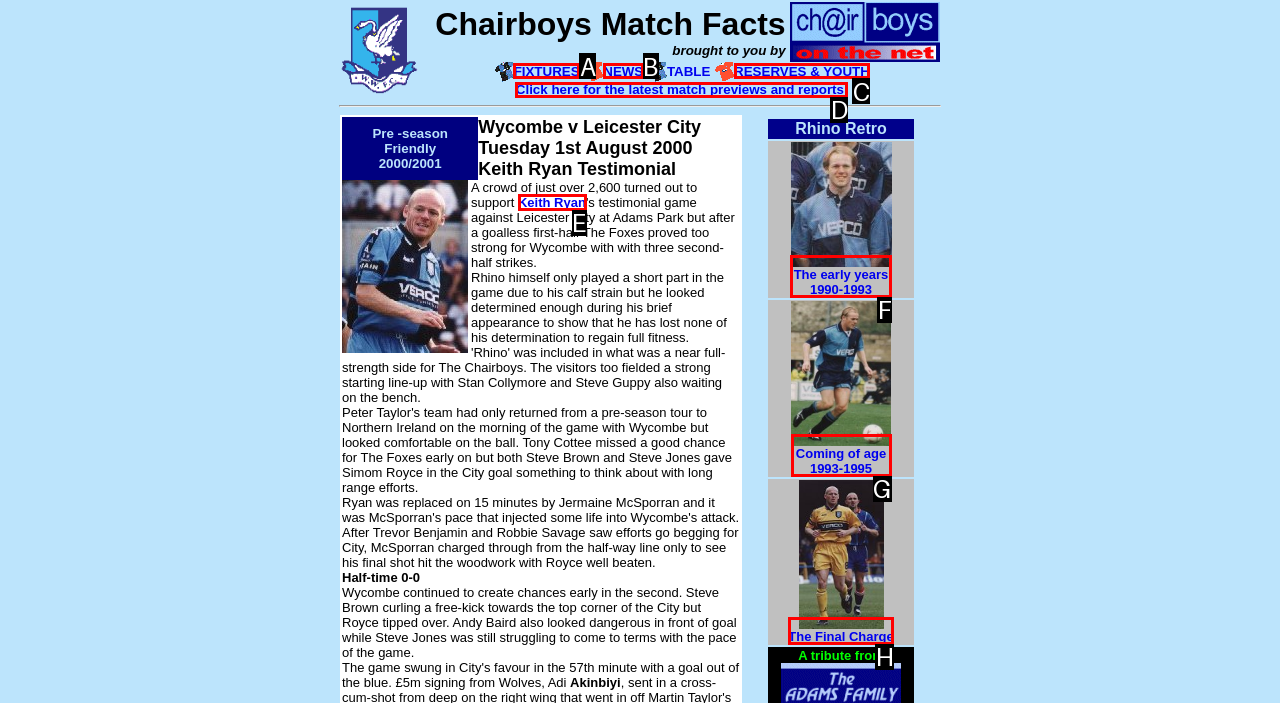Identify the correct UI element to click to follow this instruction: Click on the link to view Keith Ryan's profile
Respond with the letter of the appropriate choice from the displayed options.

E